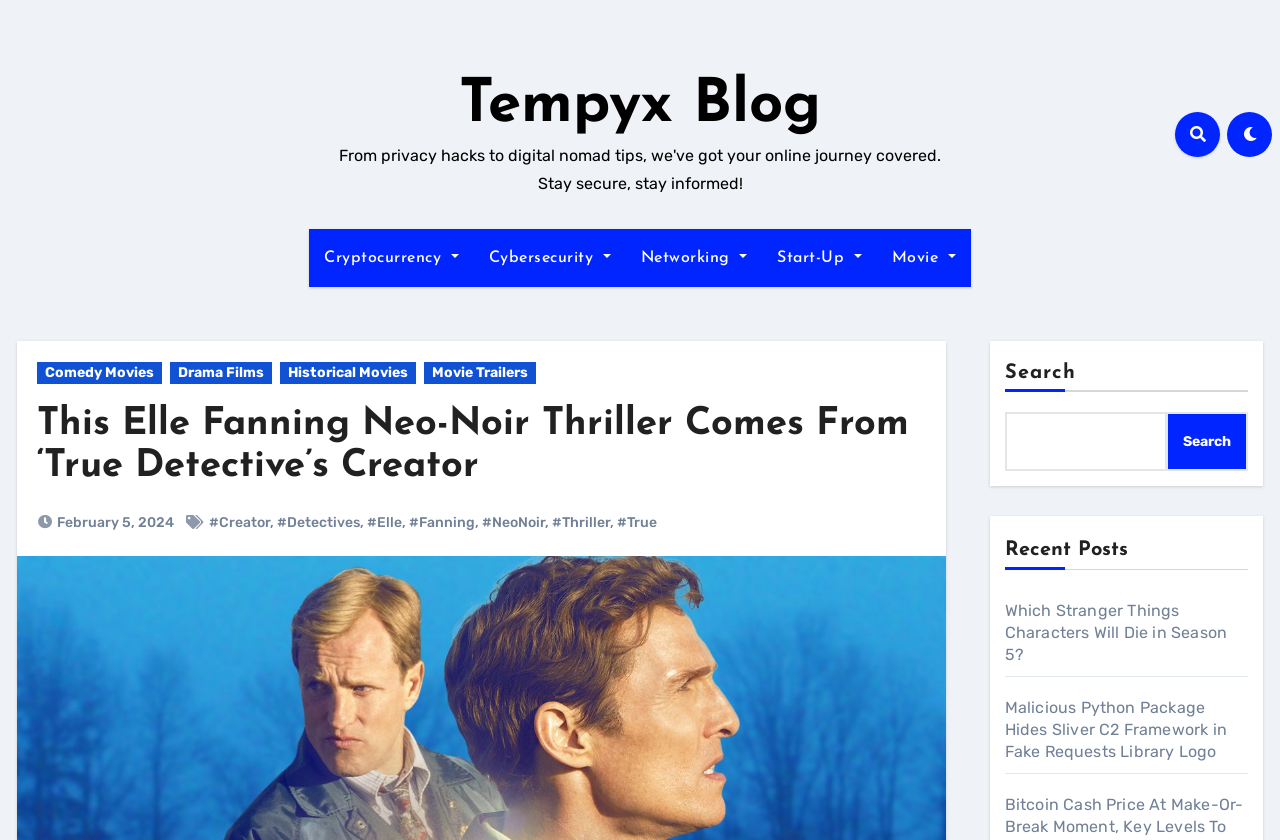What is the category of the movie?
Please give a detailed answer to the question using the information shown in the image.

I determined the category of the movie by looking at the title of the article, 'This Elle Fanning Neo-Noir Thriller Comes From ‘True Detective’s Creator', which indicates that the movie is a Neo-Noir Thriller.